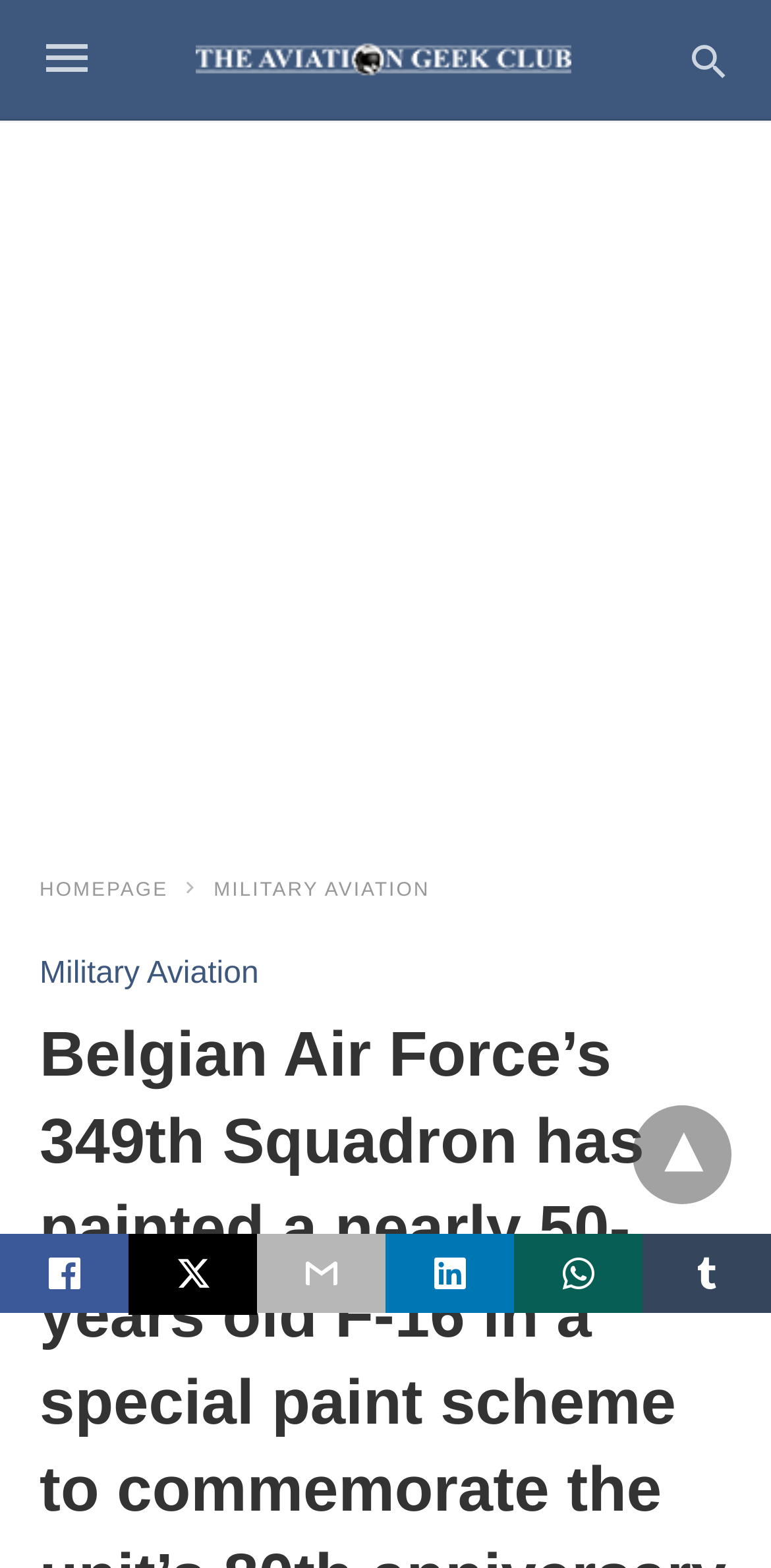Please provide the bounding box coordinates for the UI element as described: "Military Aviation". The coordinates must be four floats between 0 and 1, represented as [left, top, right, bottom].

[0.051, 0.61, 0.336, 0.632]